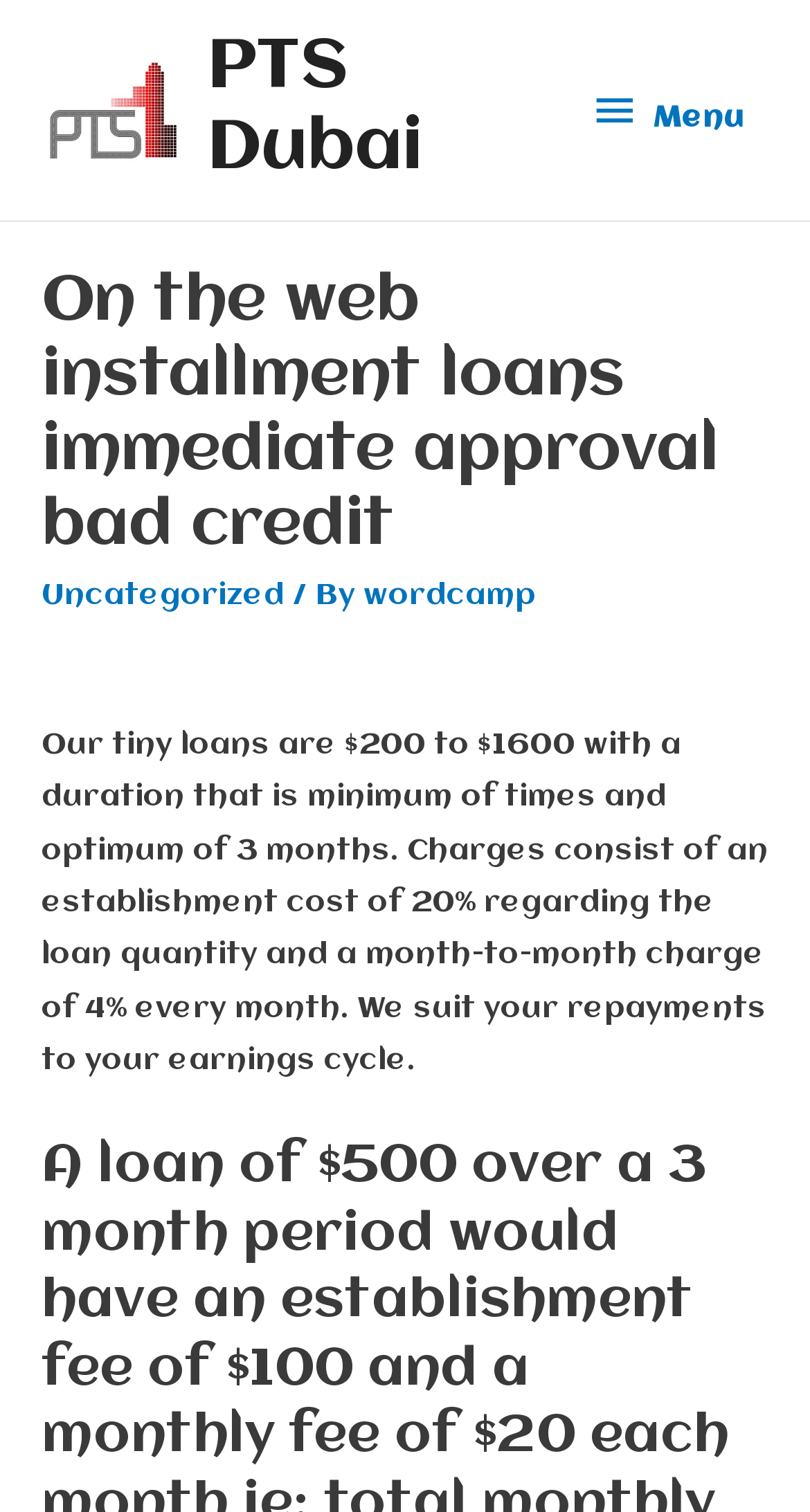Use one word or a short phrase to answer the question provided: 
What is the minimum loan duration?

3 months